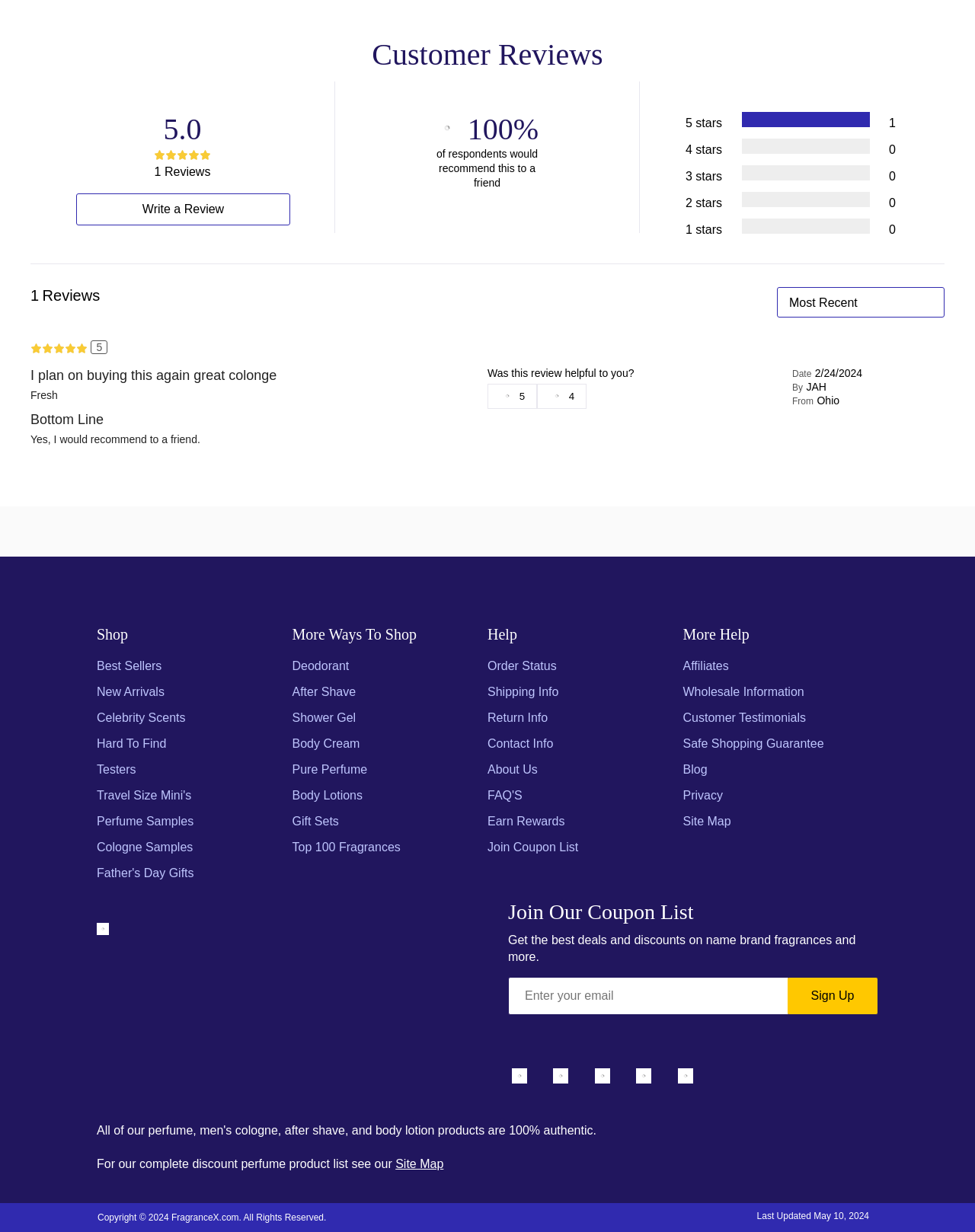Find the bounding box coordinates of the area to click in order to follow the instruction: "Sign up for the coupon list".

[0.807, 0.793, 0.901, 0.824]